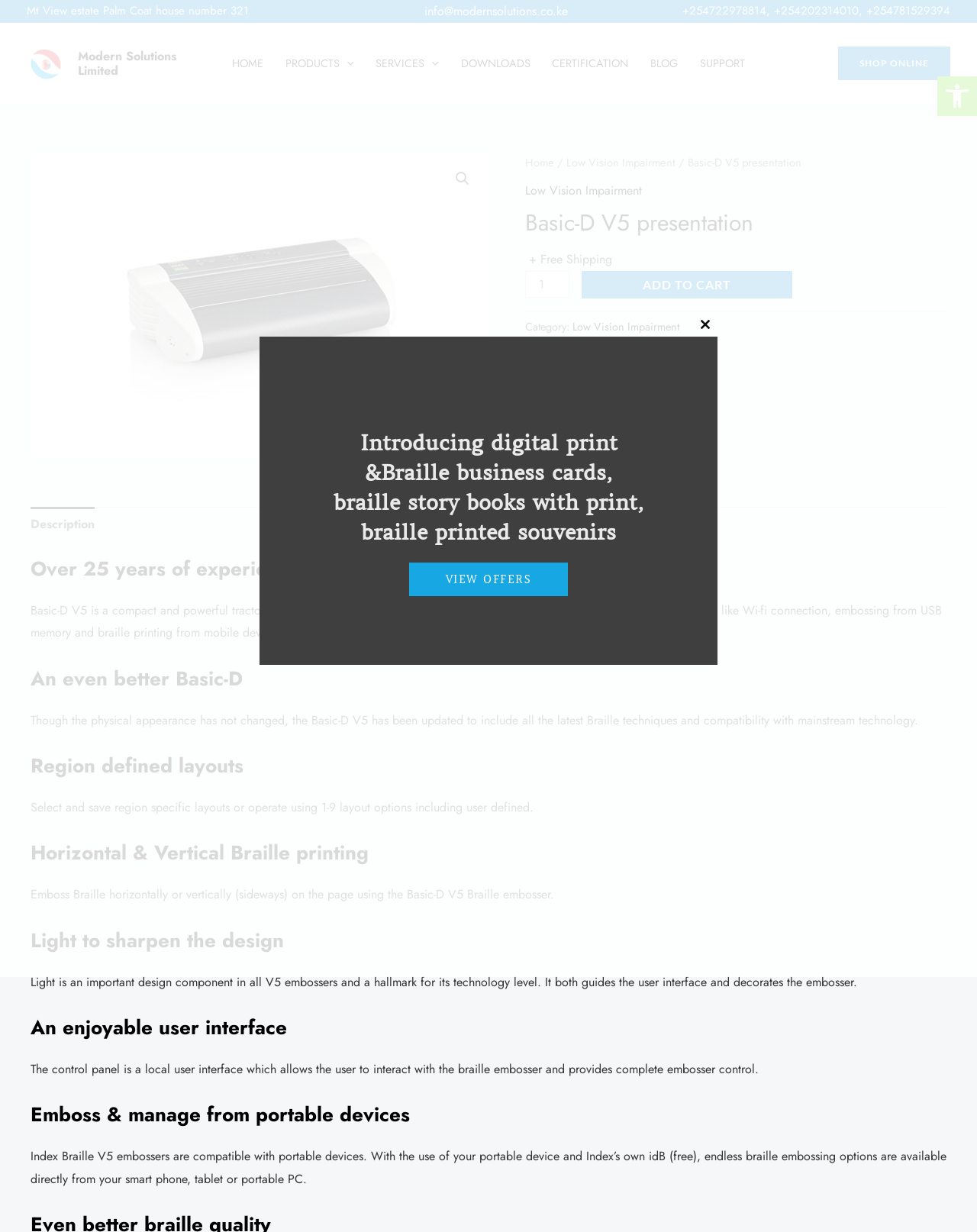Utilize the information from the image to answer the question in detail:
Can the Braille embosser be controlled from portable devices?

The Braille embosser can be controlled from portable devices, as mentioned in the description under the heading 'Emboss & manage from portable devices', which states that Index Braille V5 embossers are compatible with portable devices.